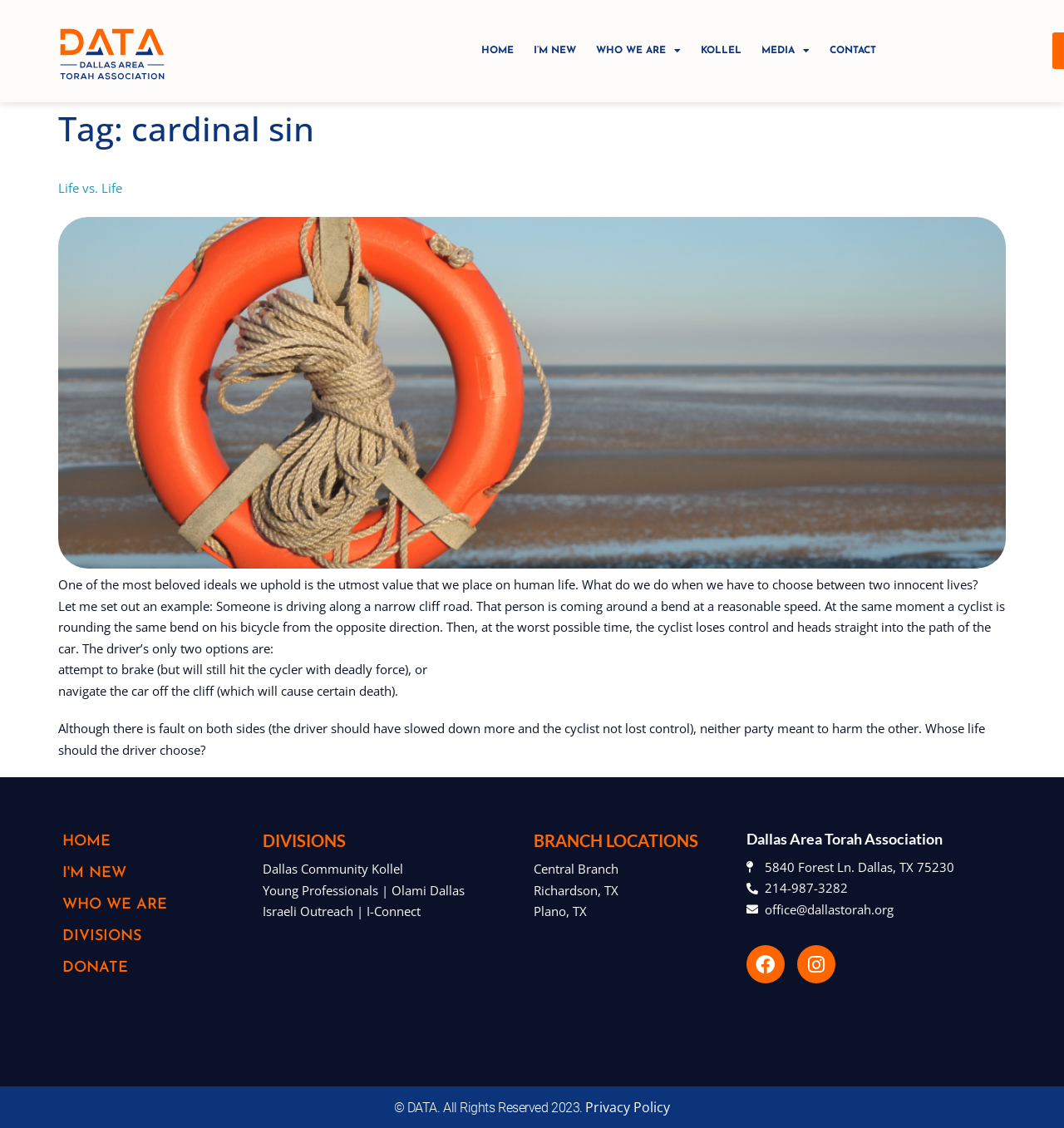Please provide a comprehensive answer to the question based on the screenshot: What is the phone number of the organization?

I found the answer by looking at the footer section of the webpage, where I saw the phone number '214-987-3282' mentioned under the 'Dallas Area Torah Association' heading.